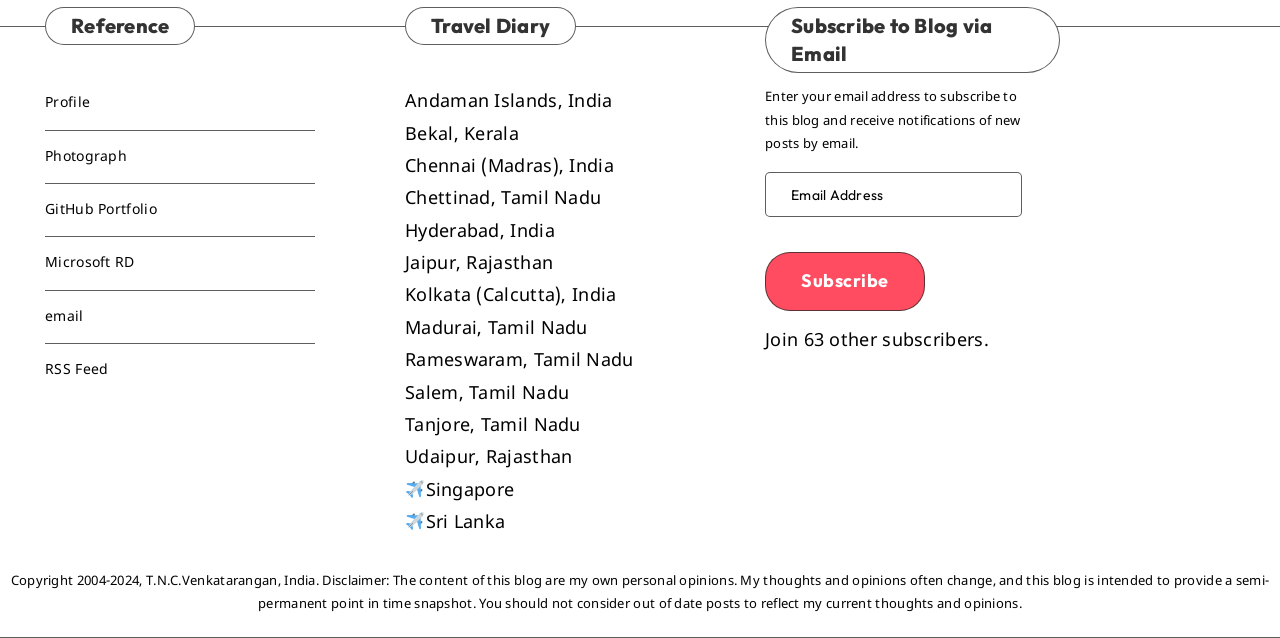Locate the bounding box coordinates of the clickable element to fulfill the following instruction: "Click on Profile link". Provide the coordinates as four float numbers between 0 and 1 in the format [left, top, right, bottom].

[0.035, 0.143, 0.07, 0.182]